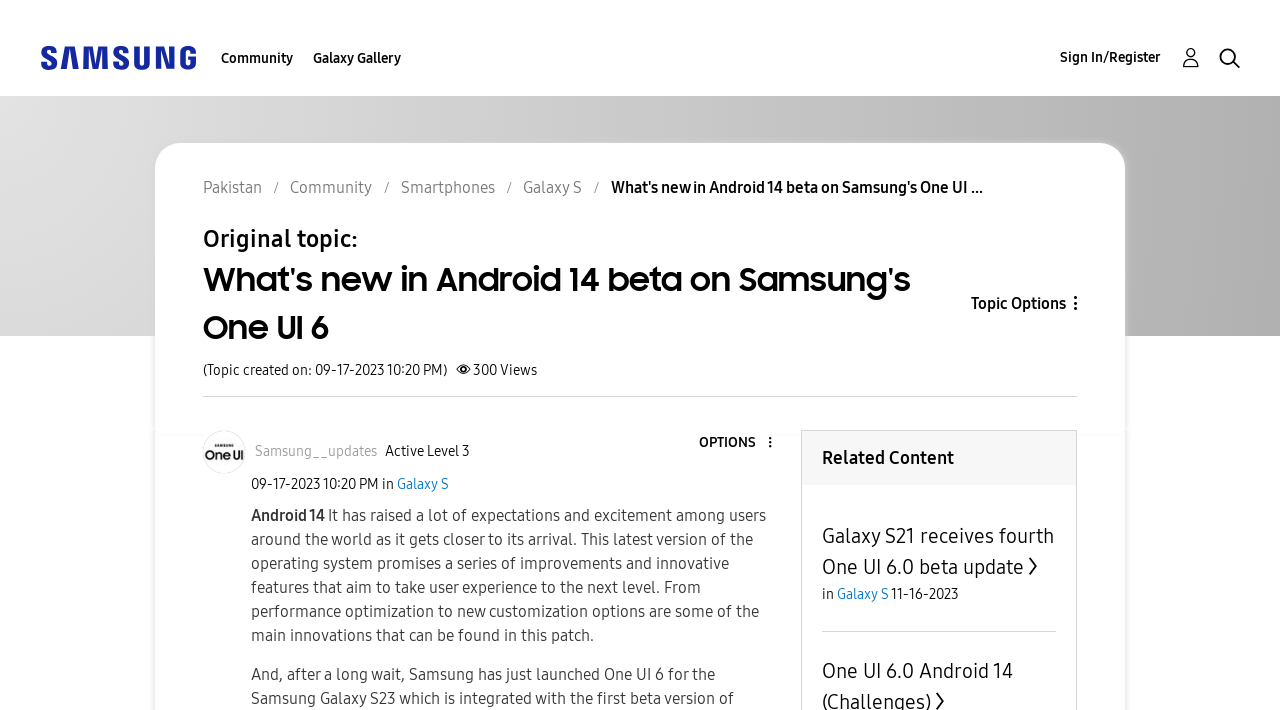What is the active level of the user Samsung__updates?
Answer the question using a single word or phrase, according to the image.

Level 3